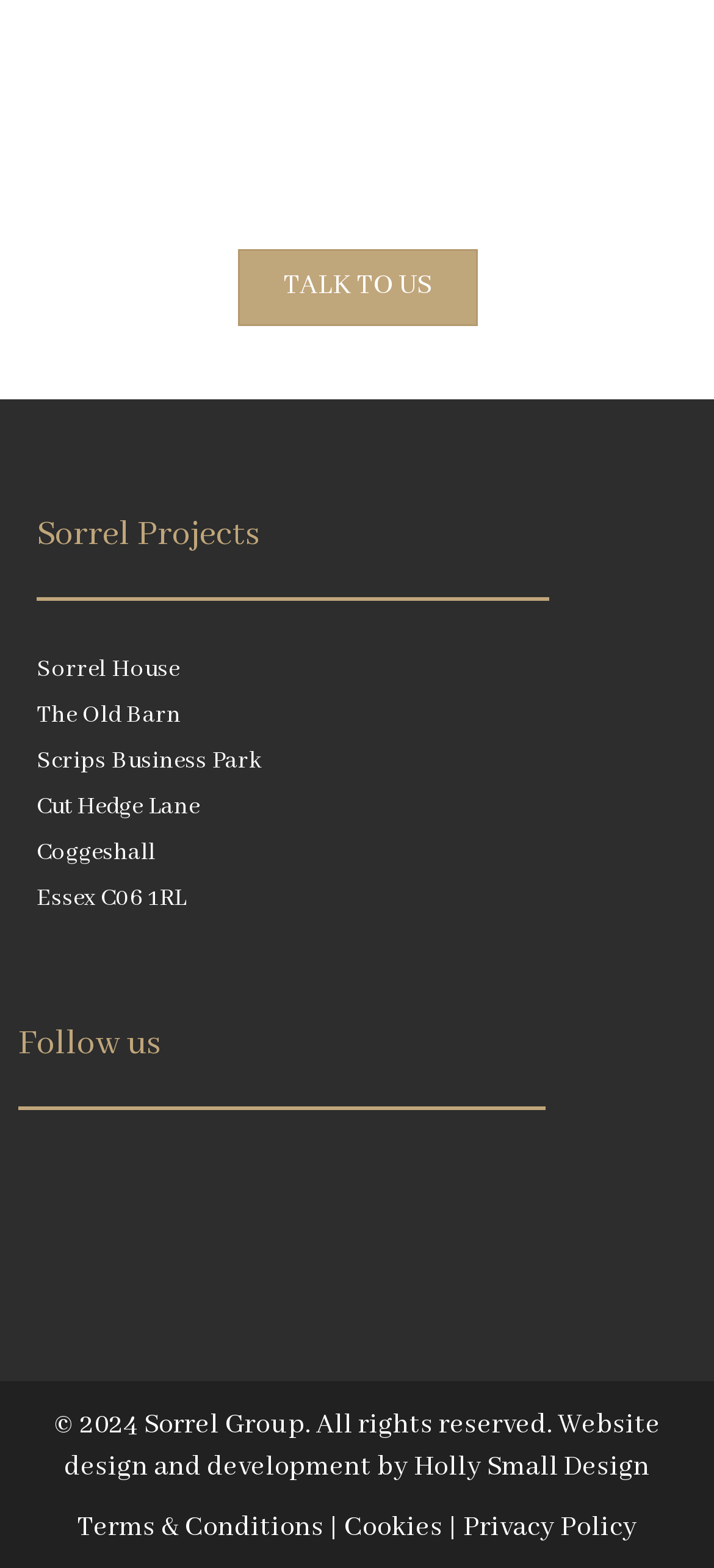From the webpage screenshot, identify the region described by Cookies. Provide the bounding box coordinates as (top-left x, top-left y, bottom-right x, bottom-right y), with each value being a floating point number between 0 and 1.

[0.482, 0.964, 0.621, 0.985]